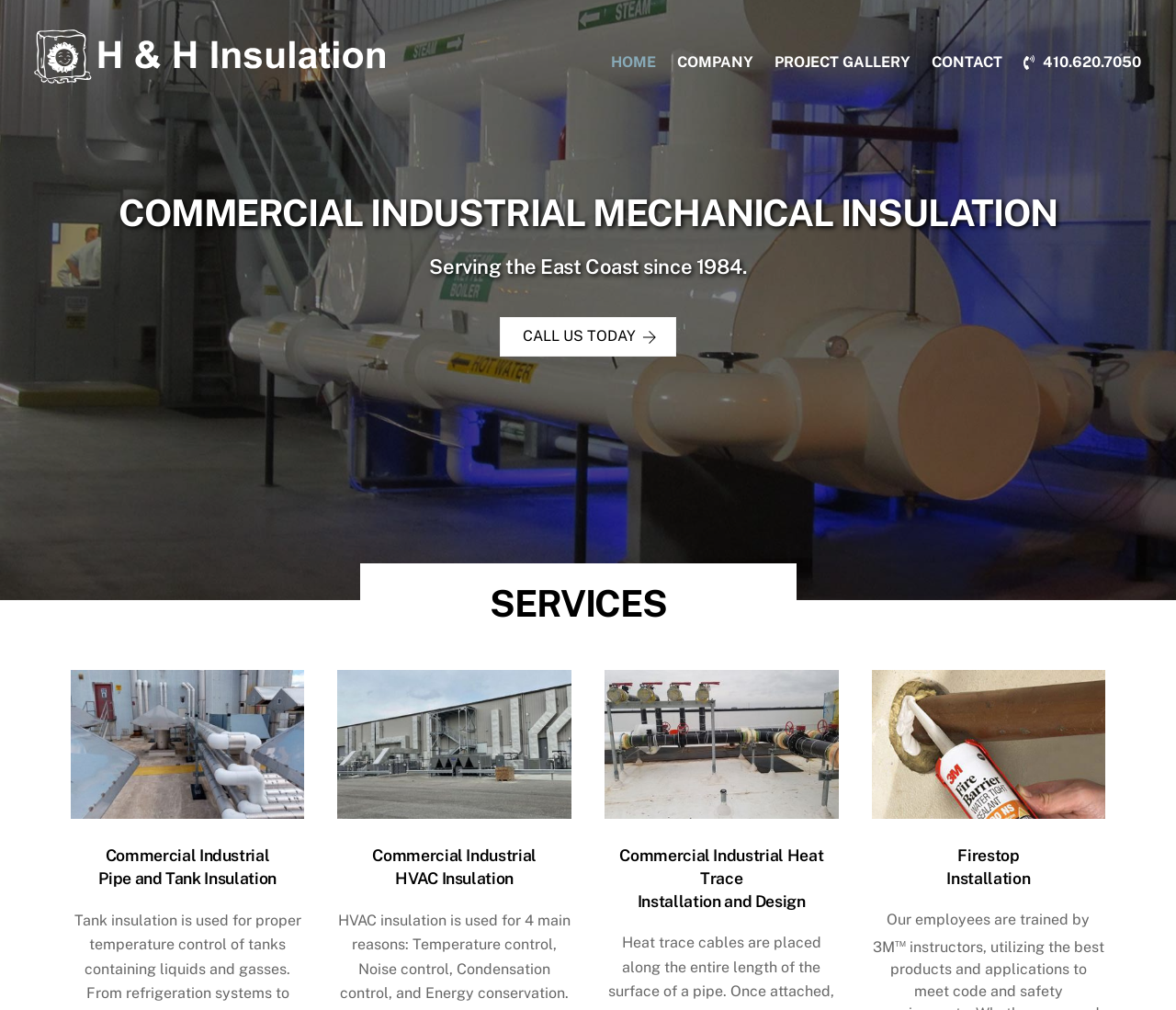Answer the following in one word or a short phrase: 
What is the company's phone number?

410.620.7050